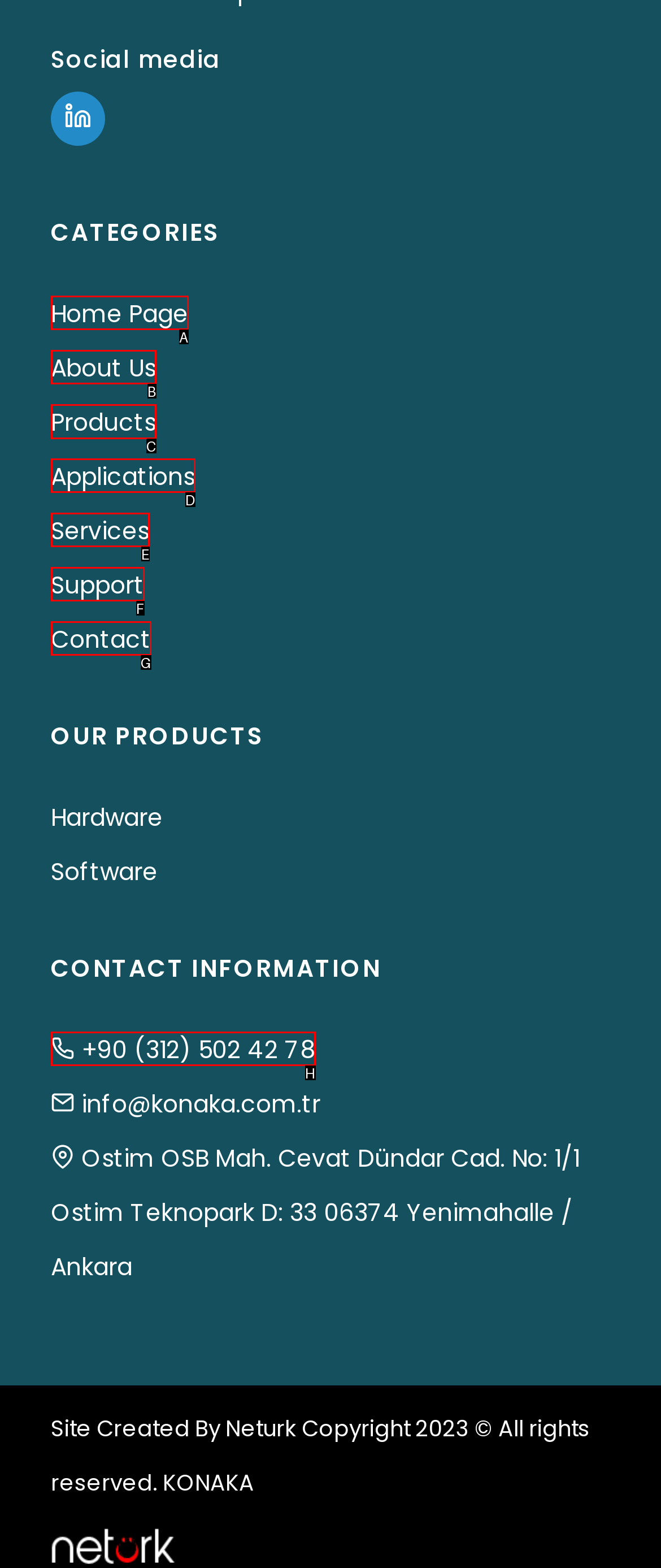Determine which HTML element to click for this task: View Products Provide the letter of the selected choice.

C